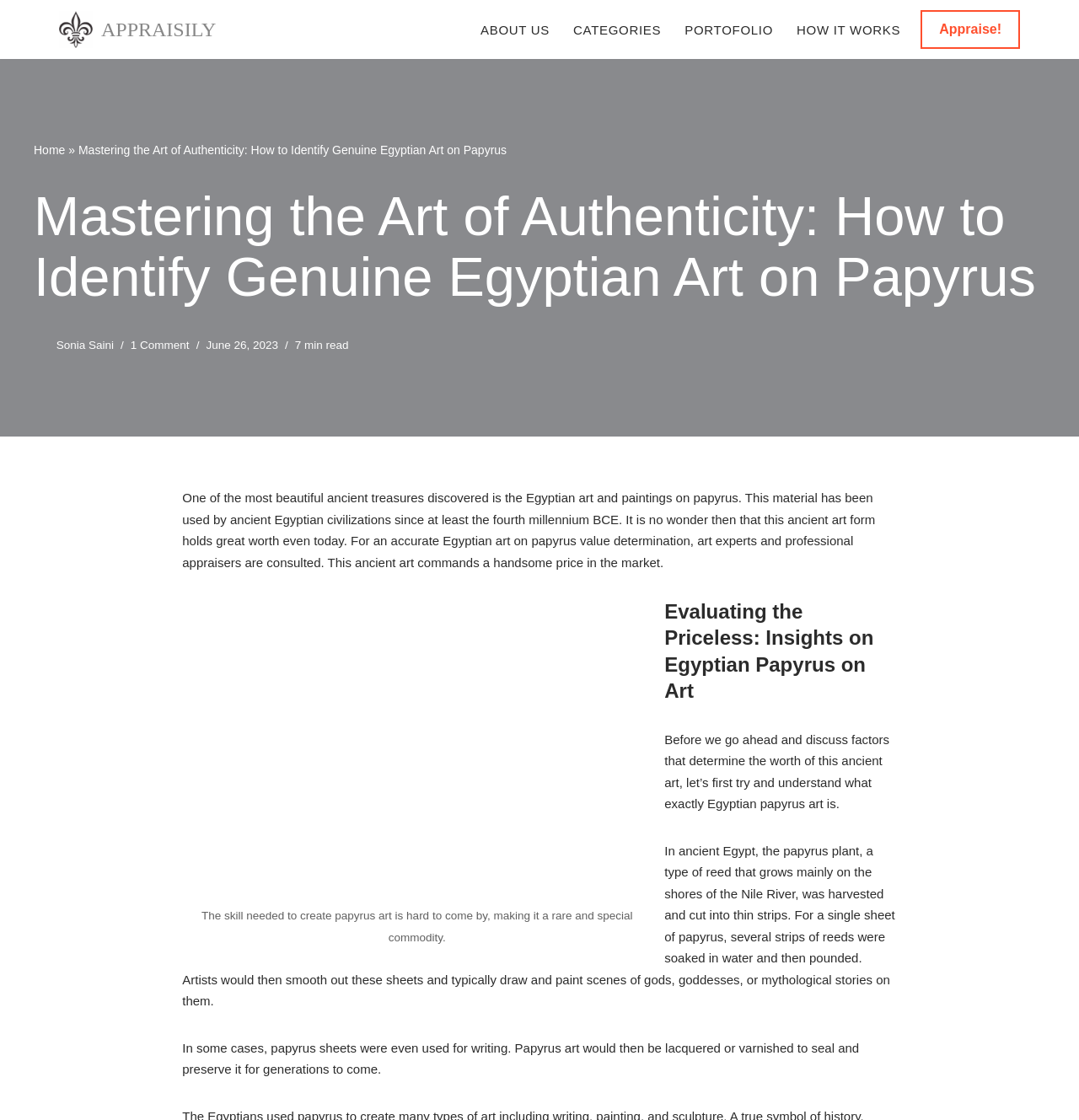What is the date of this article?
Please provide a full and detailed response to the question.

I found the date by looking at the text next to the author's name, which is a common pattern on websites to indicate the date of publication.